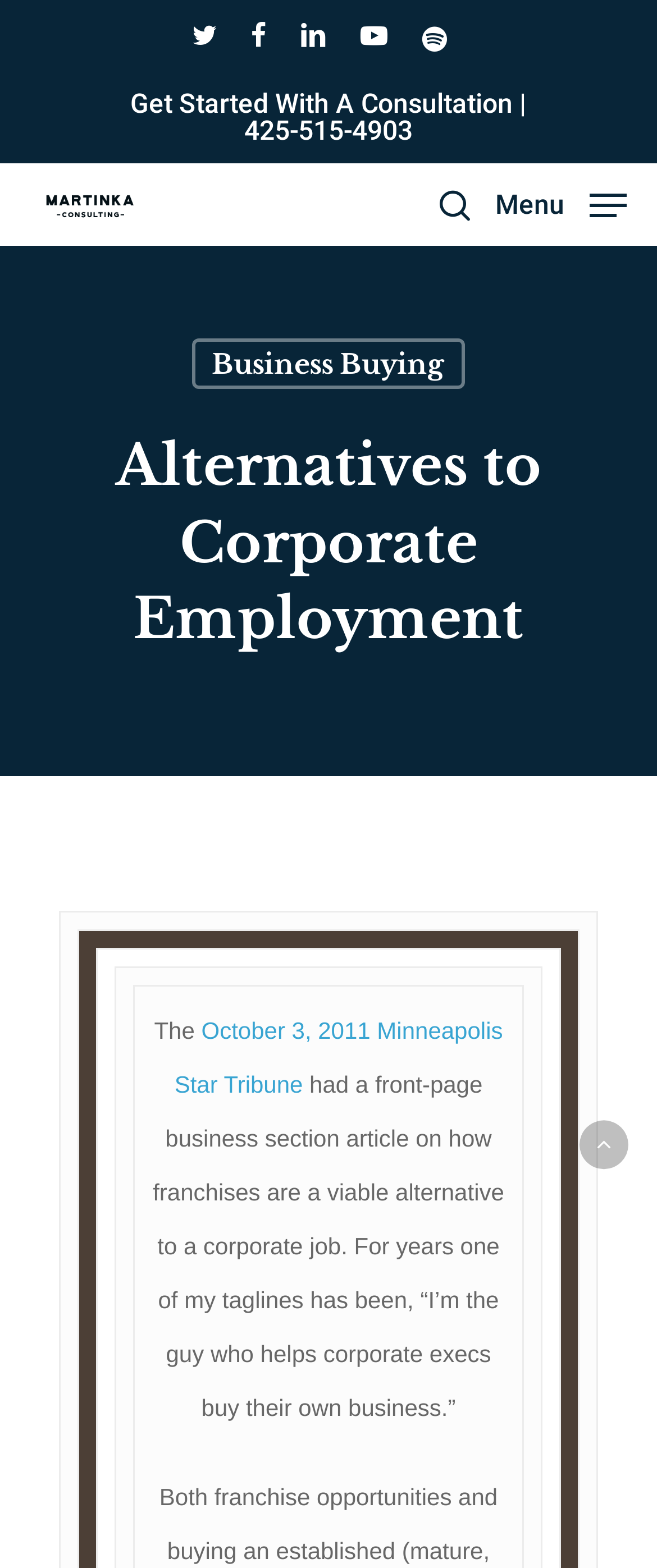Provide your answer to the question using just one word or phrase: How many social media links are at the top of the page?

5